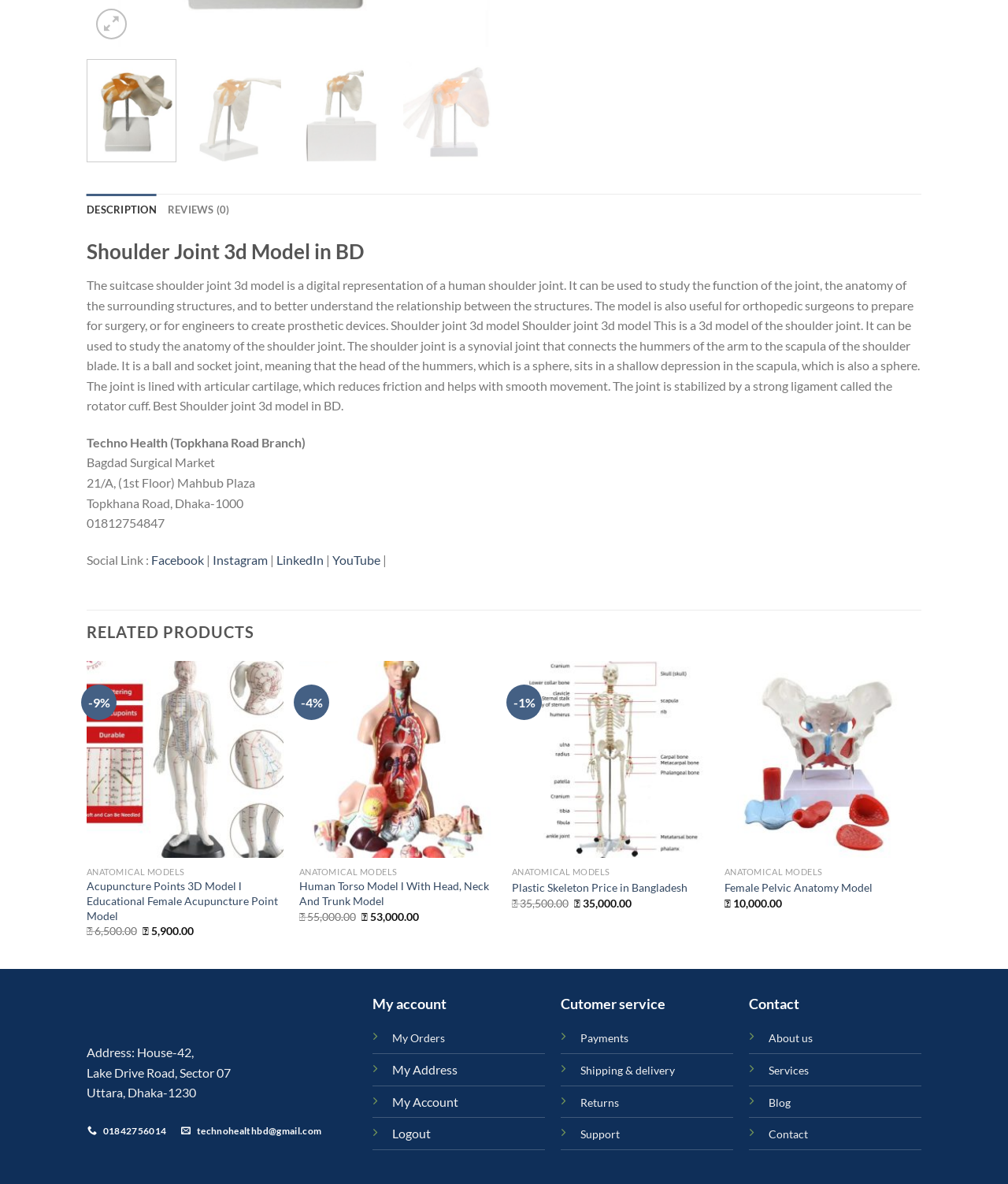For the following element description, predict the bounding box coordinates in the format (top-left x, top-left y, bottom-right x, bottom-right y). All values should be floating point numbers between 0 and 1. Description: Plastic Skeleton Price in Bangladesh

[0.508, 0.744, 0.682, 0.756]